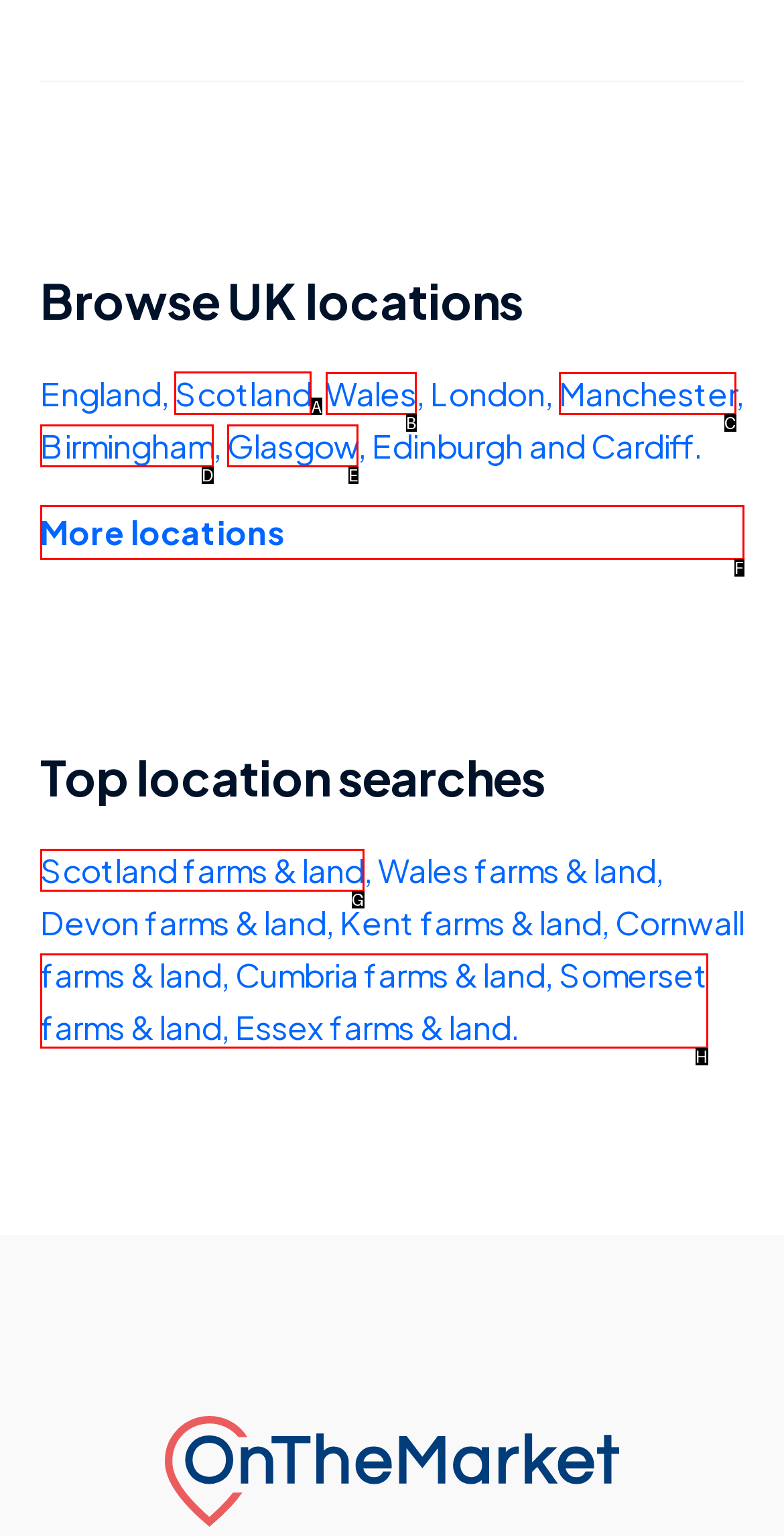Identify the letter of the UI element I need to click to carry out the following instruction: Explore Wales

A